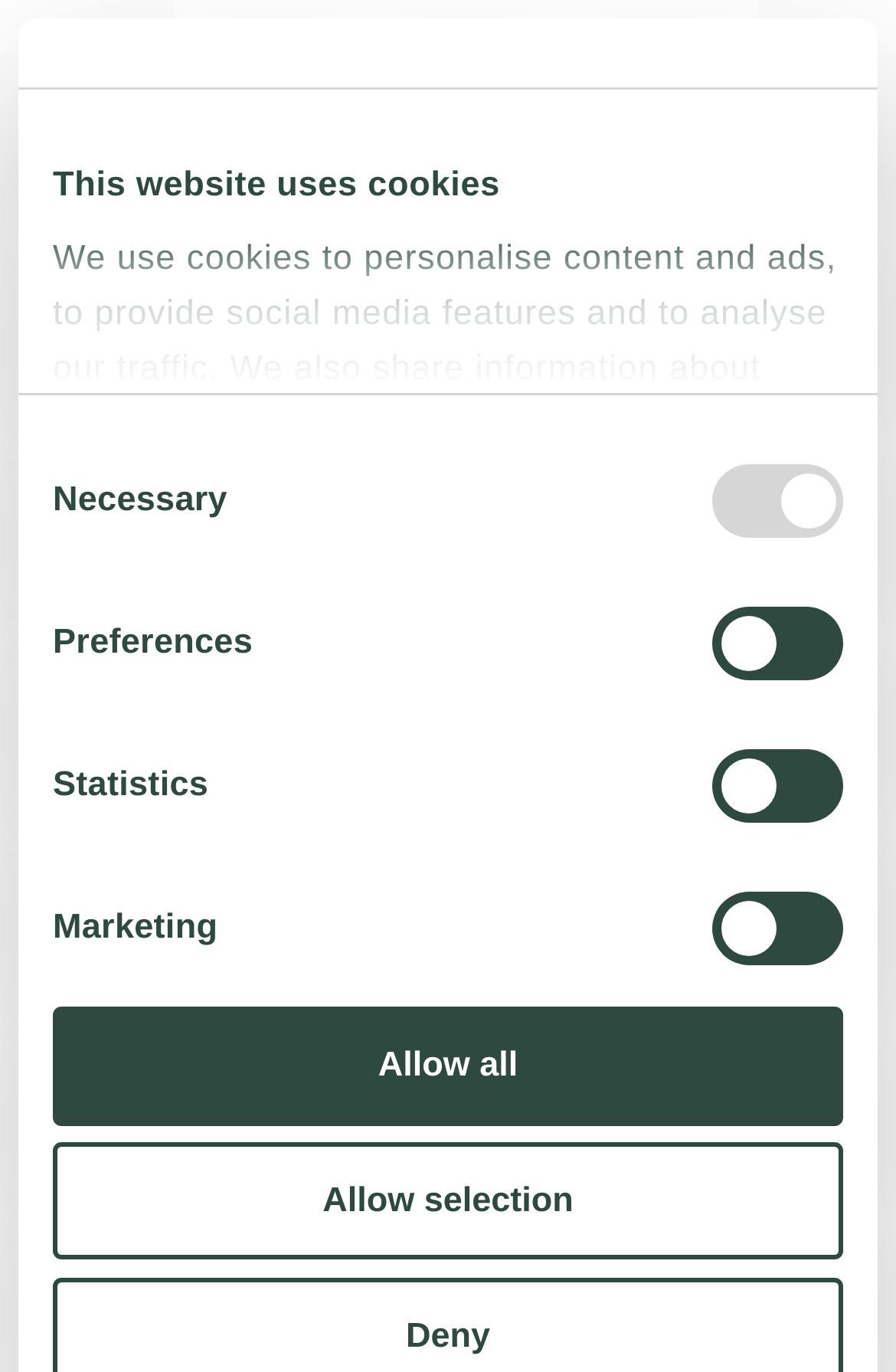What is the reopening date of the Castello di Postignano?
Observe the image and answer the question with a one-word or short phrase response.

April 21, 2024